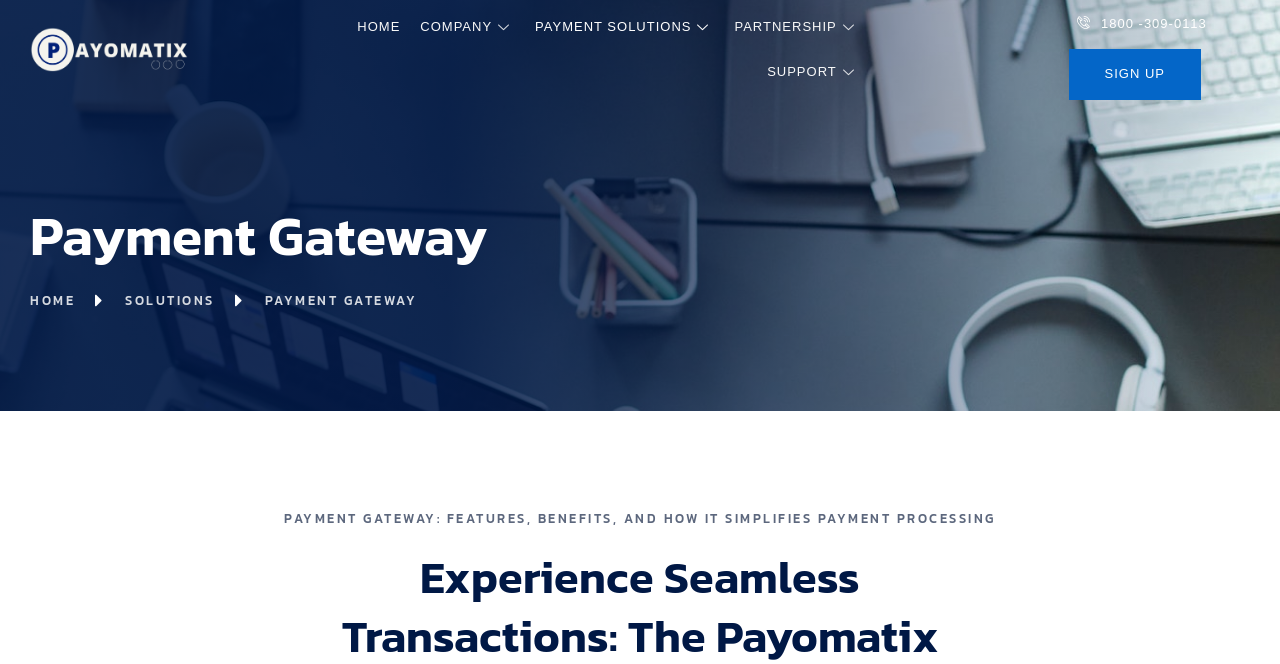Is there a contact phone number?
Using the information presented in the image, please offer a detailed response to the question.

I searched the webpage and found a phone number '1800-309-0113' in the top-right corner, which is likely a contact phone number for the company or service.